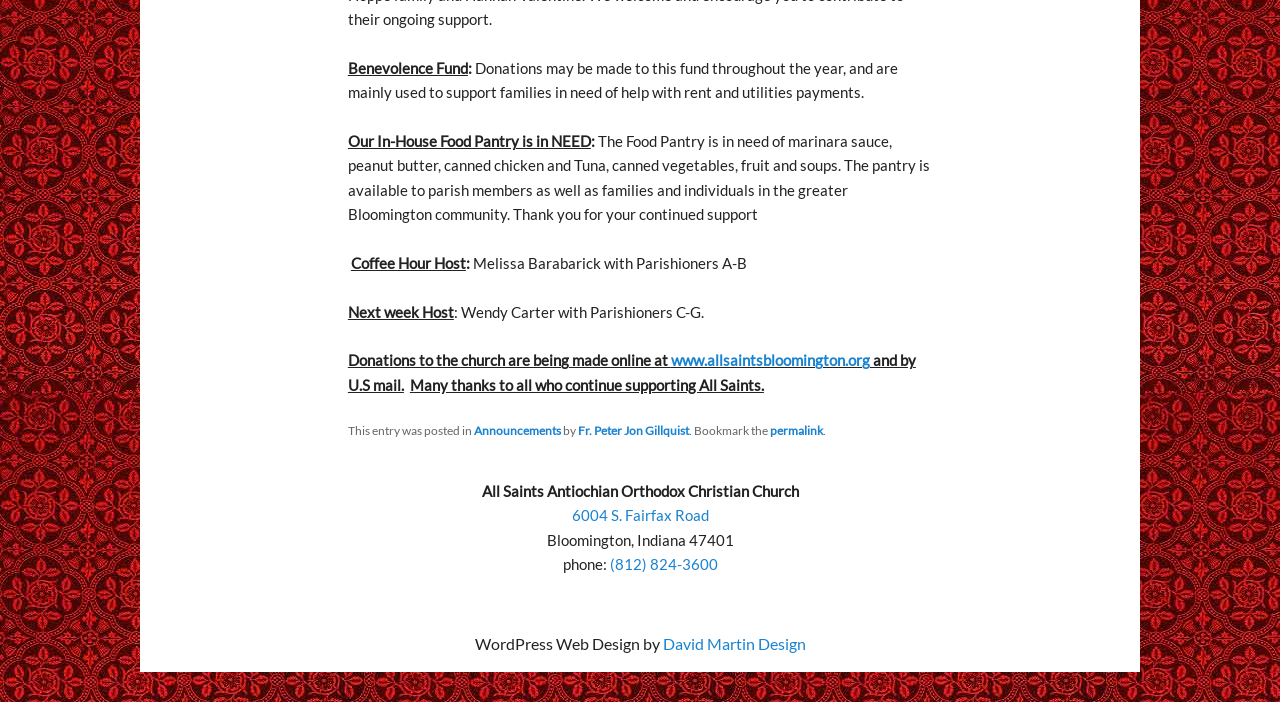Use a single word or phrase to answer the following:
What is the address of the church?

6004 S. Fairfax Road